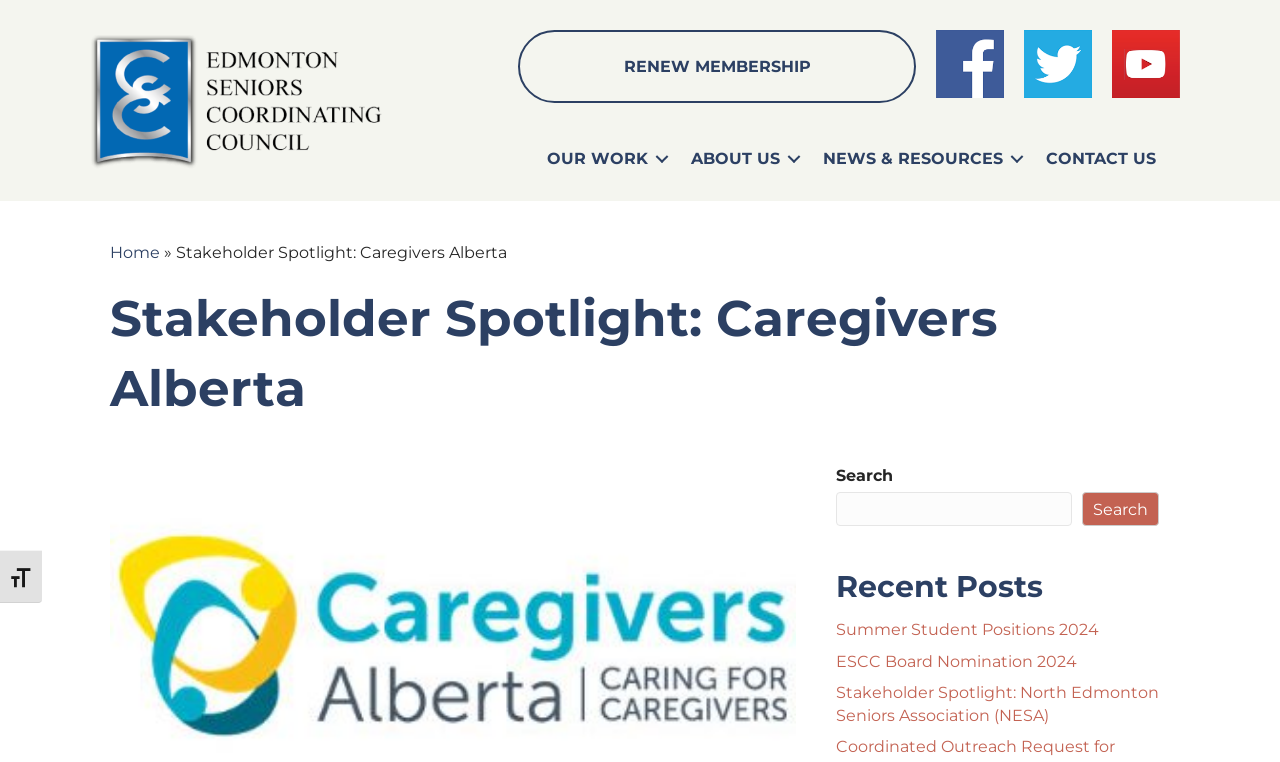Generate the text content of the main headline of the webpage.

Stakeholder Spotlight: Caregivers Alberta